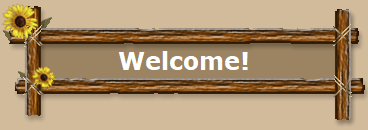Give a detailed account of everything present in the image.

The image features a charming wooden sign adorned with sunflowers, prominently displaying the word "Welcome!" in a bold, white font. The rustic design, characterized by the textured wooden elements, conveys a warm and inviting atmosphere, making it an ideal greeting for visitors to the Renegade Ranch. This welcoming sign emphasizes hospitality and sets a friendly tone for the experience that awaits guests at the ranch.